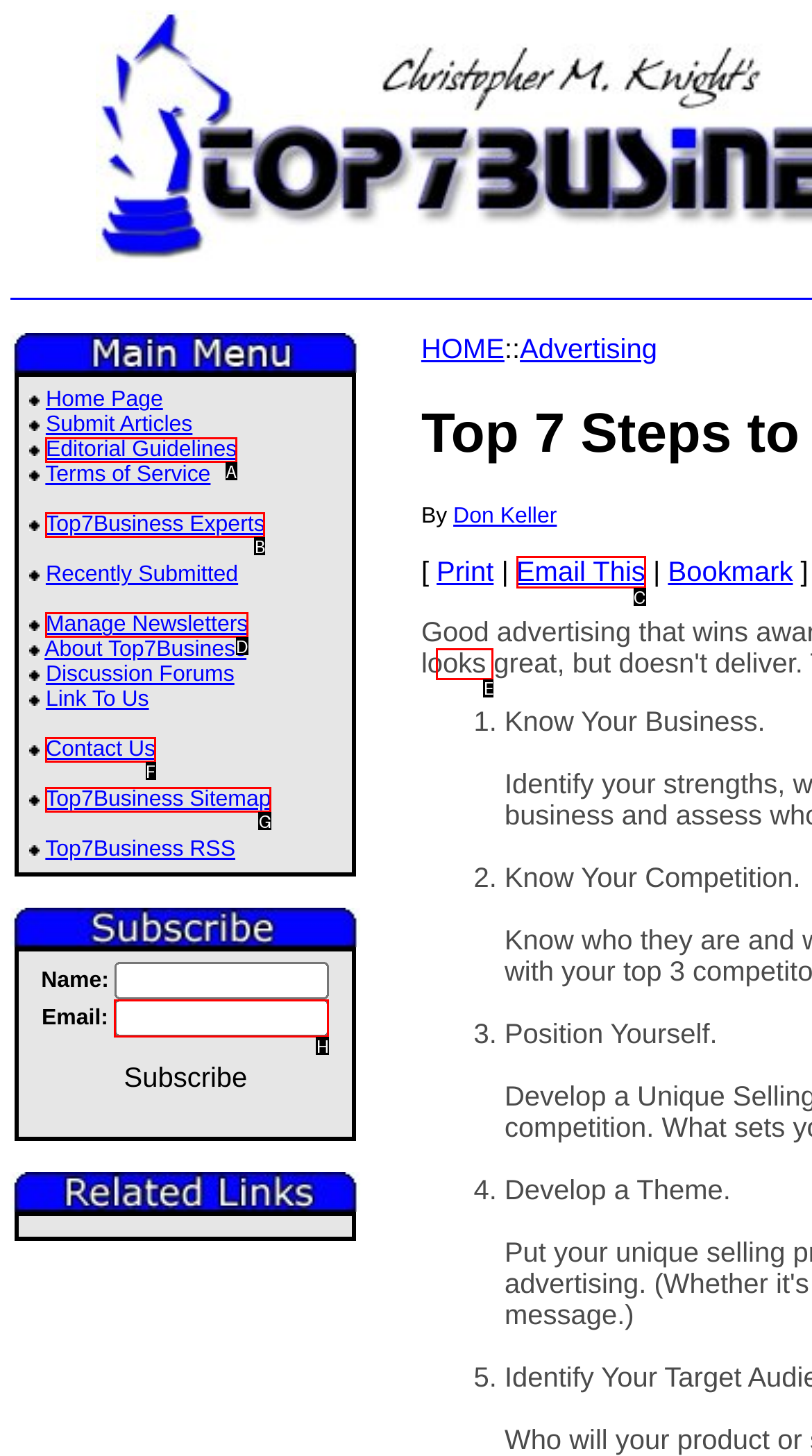Identify the appropriate choice to fulfill this task: Click on the 'Email This' link
Respond with the letter corresponding to the correct option.

C